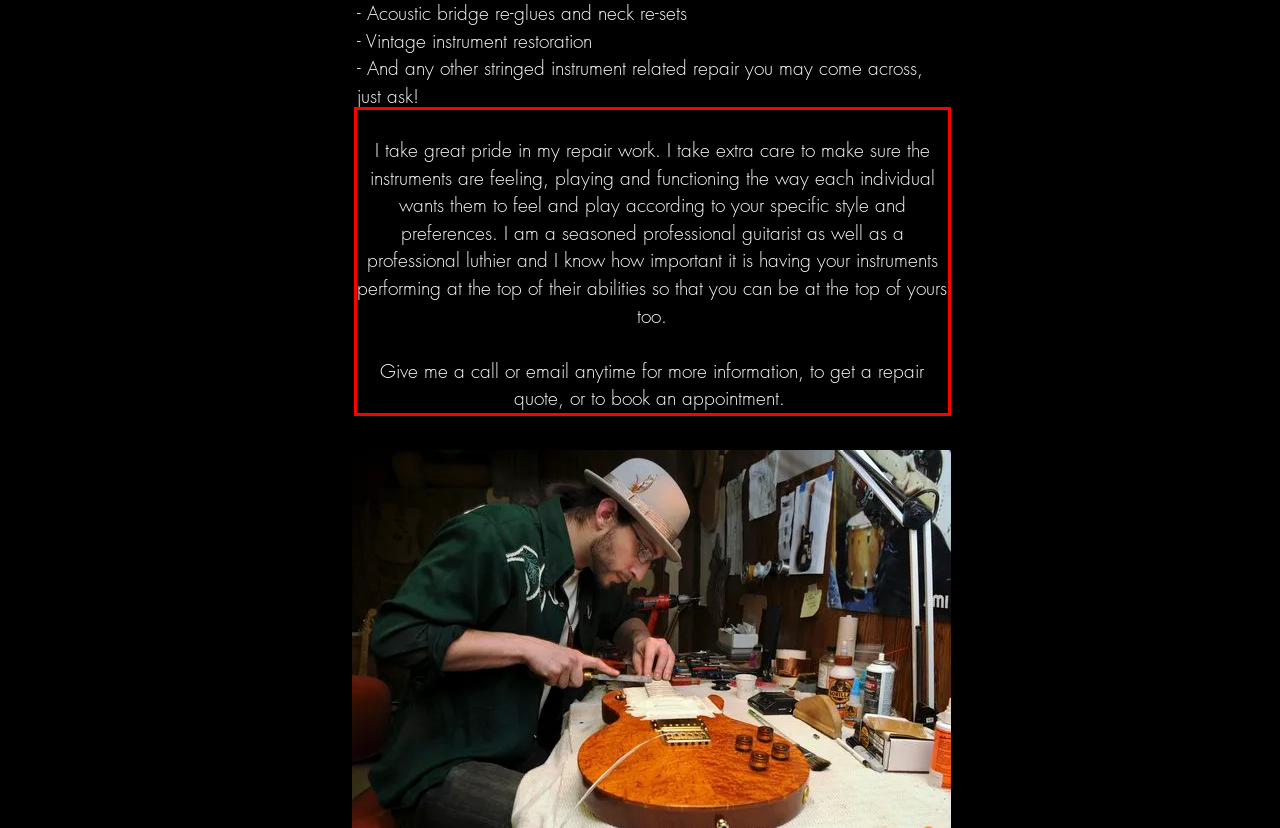Perform OCR on the text inside the red-bordered box in the provided screenshot and output the content.

I take great pride in my repair work. I take extra care to make sure the instruments are feeling, playing and functioning the way each individual wants them to feel and play according to your specific style and preferences. I am a seasoned professional guitarist as well as a professional luthier and I know how important it is having your instruments performing at the top of their abilities so that you can be at the top of yours too. Give me a call or email anytime for more information, to get a repair quote, or to book an appointment.